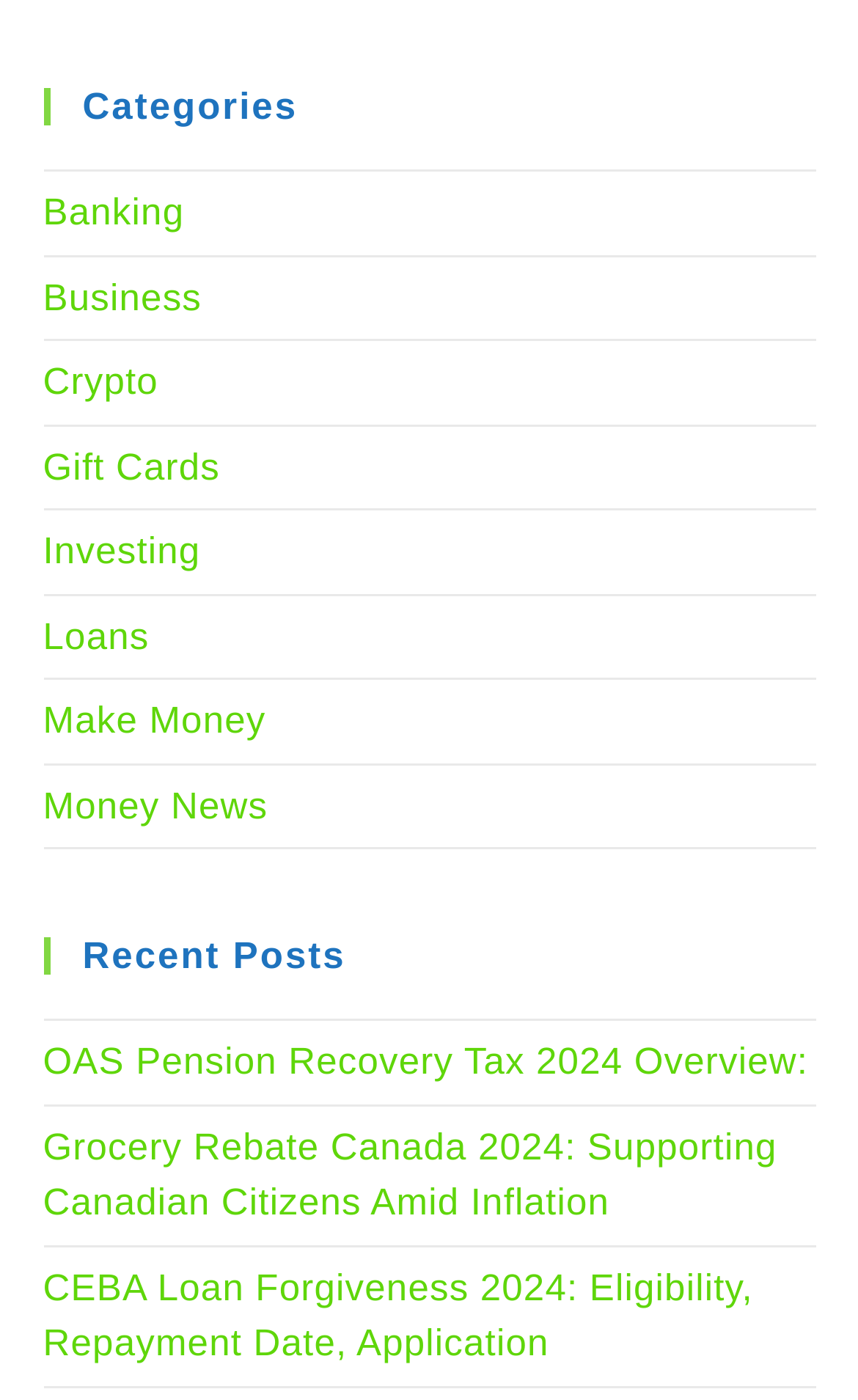What are the categories listed on the webpage?
From the image, respond with a single word or phrase.

Banking, Business, etc.